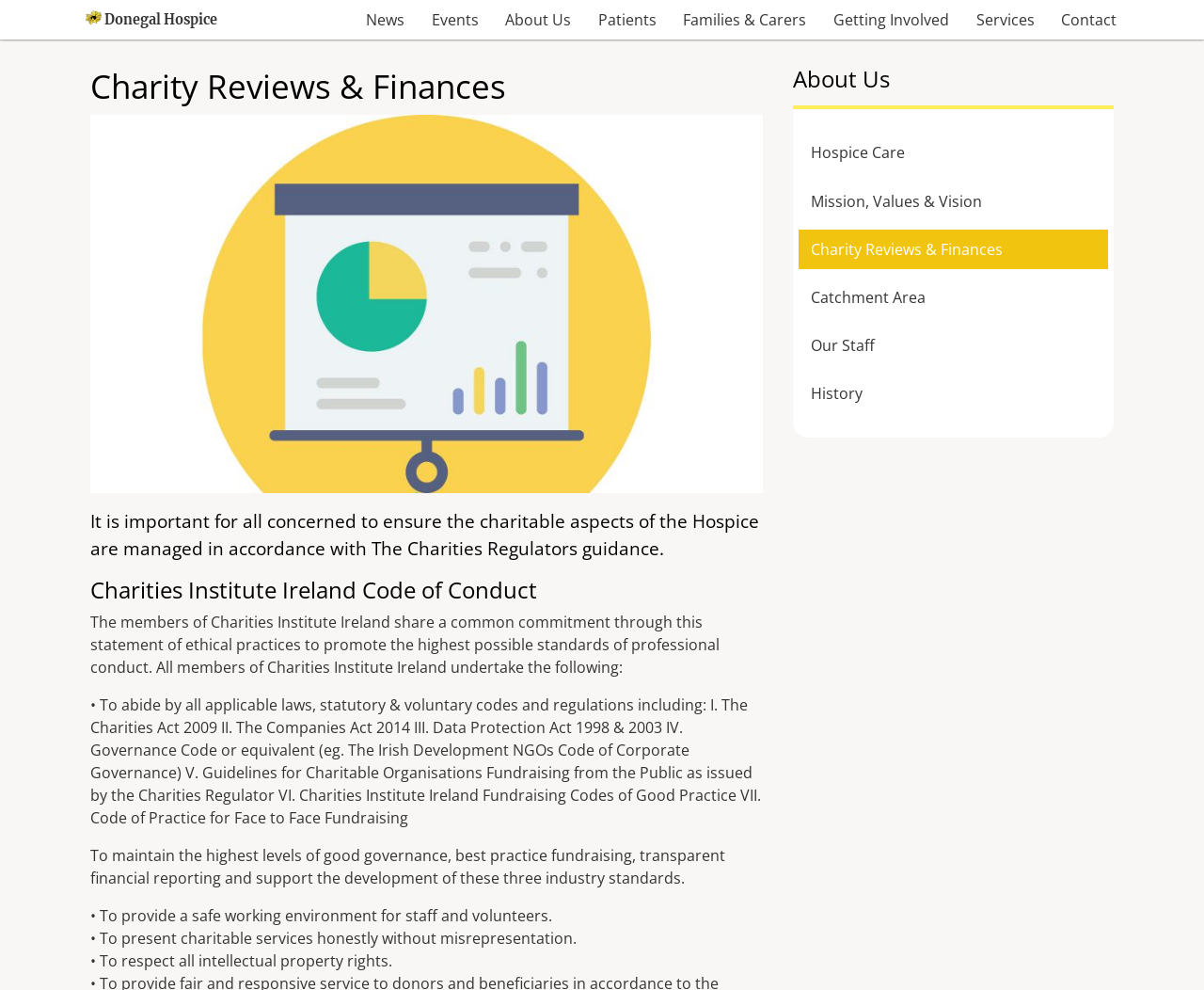Please find the bounding box coordinates for the clickable element needed to perform this instruction: "View About Us section".

[0.658, 0.065, 0.925, 0.094]